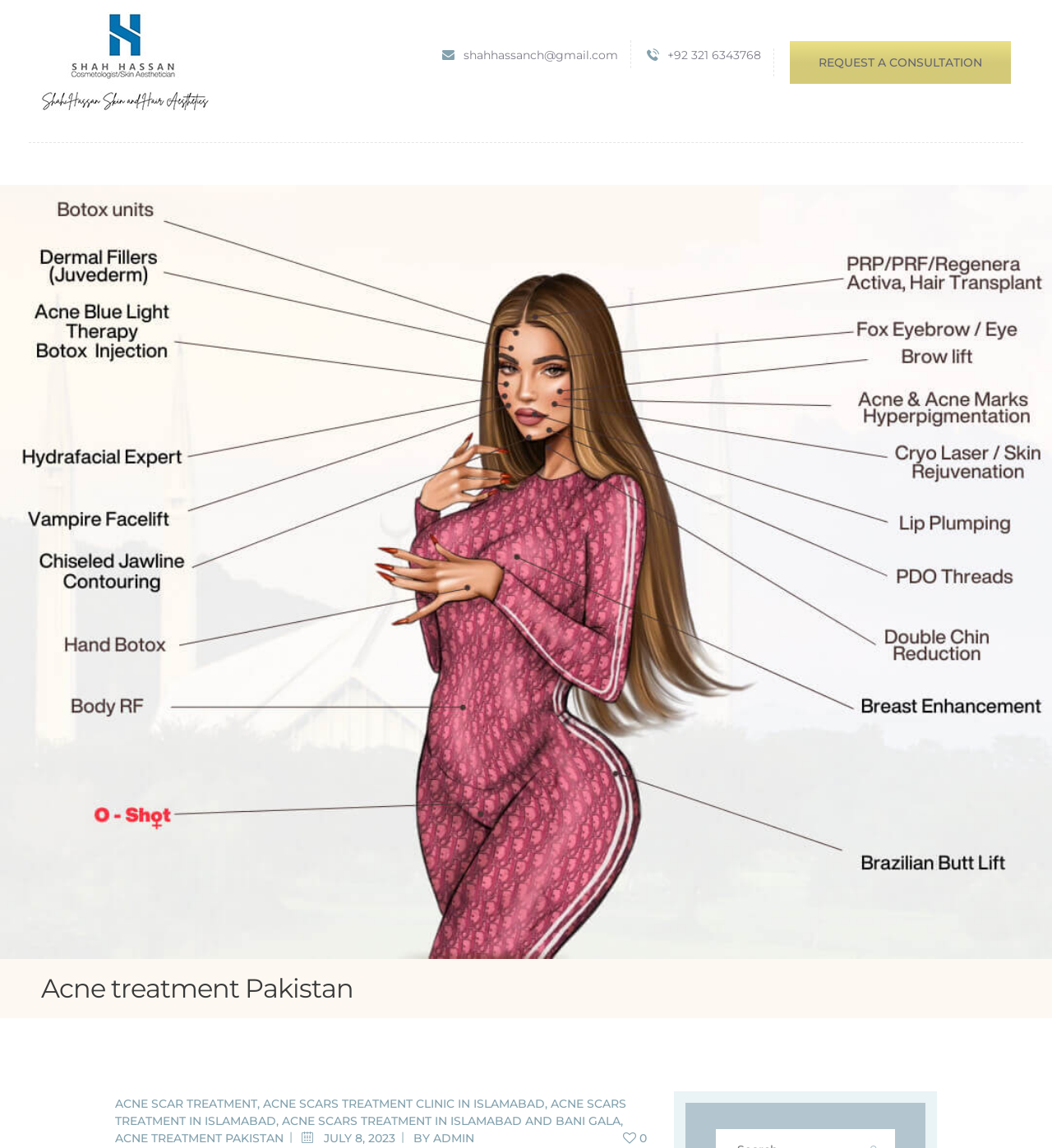Identify the bounding box coordinates of the element that should be clicked to fulfill this task: "Click the 'REQUEST A CONSULTATION' link". The coordinates should be provided as four float numbers between 0 and 1, i.e., [left, top, right, bottom].

[0.751, 0.036, 0.961, 0.073]